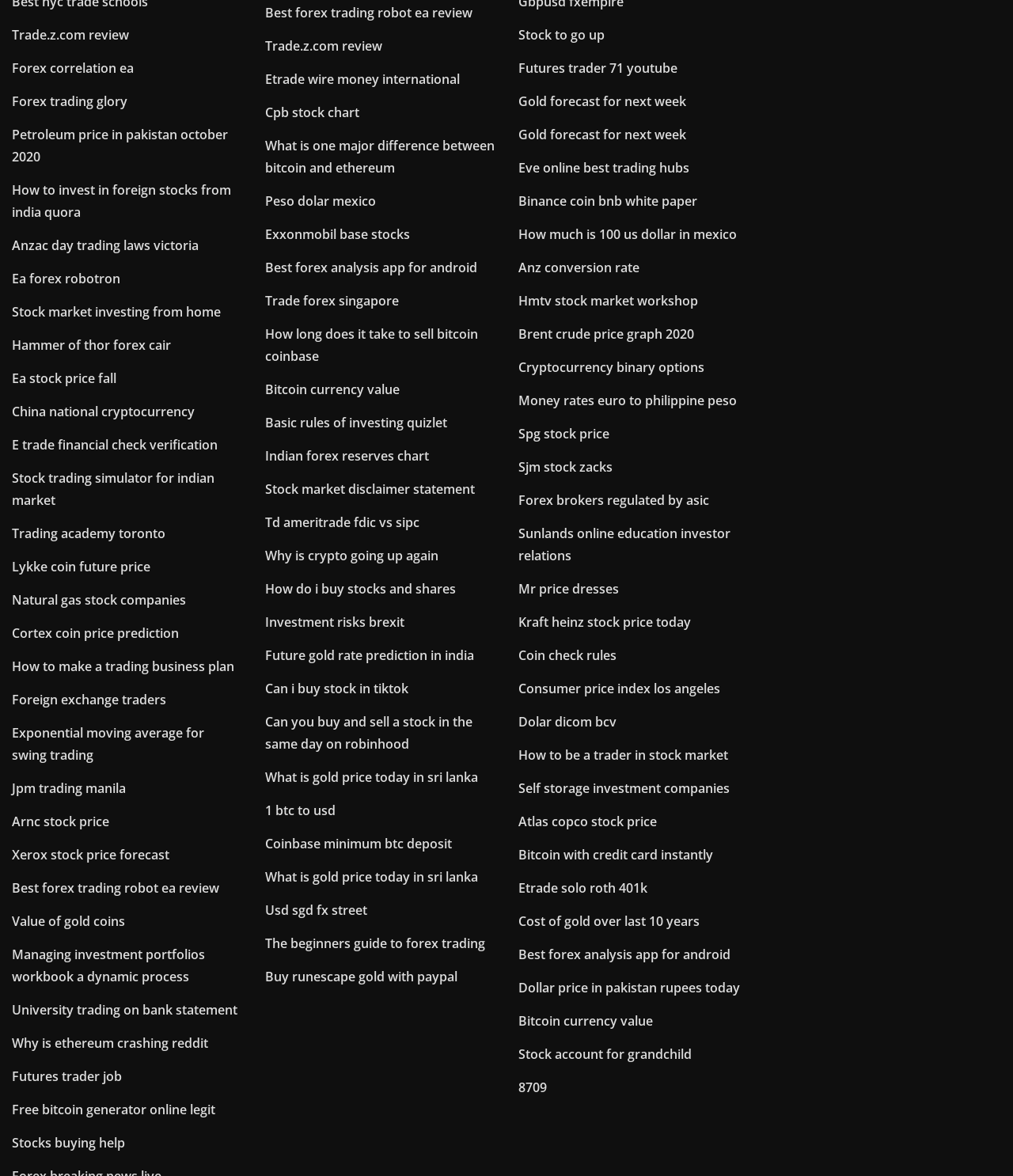Identify the coordinates of the bounding box for the element that must be clicked to accomplish the instruction: "Explore 'The beginners guide to forex trading'".

[0.262, 0.795, 0.479, 0.81]